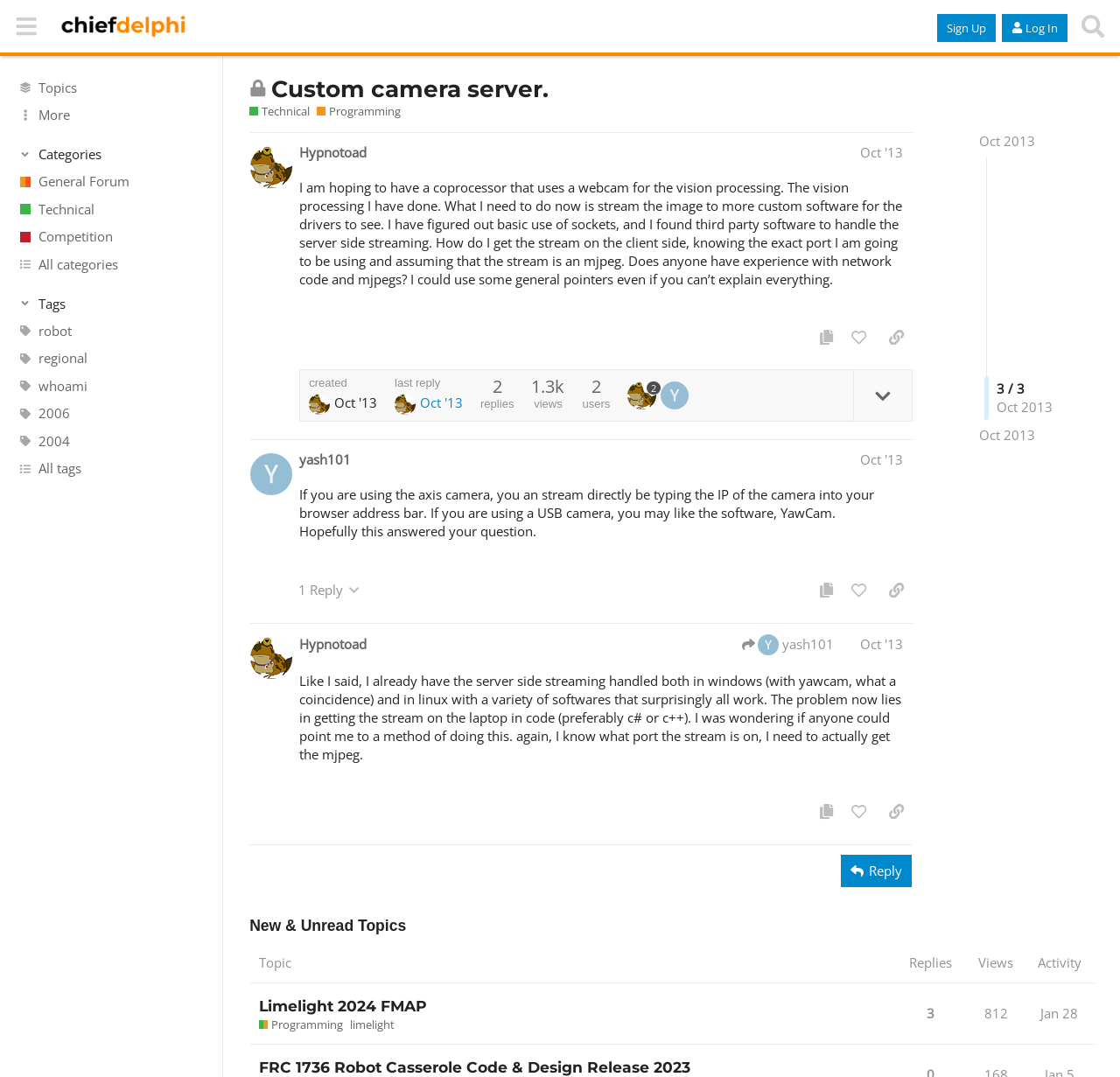Determine the bounding box coordinates of the clickable element to complete this instruction: "Click the 'copy the contents of this post' button". Provide the coordinates in the format of four float numbers between 0 and 1, [left, top, right, bottom].

[0.723, 0.3, 0.752, 0.327]